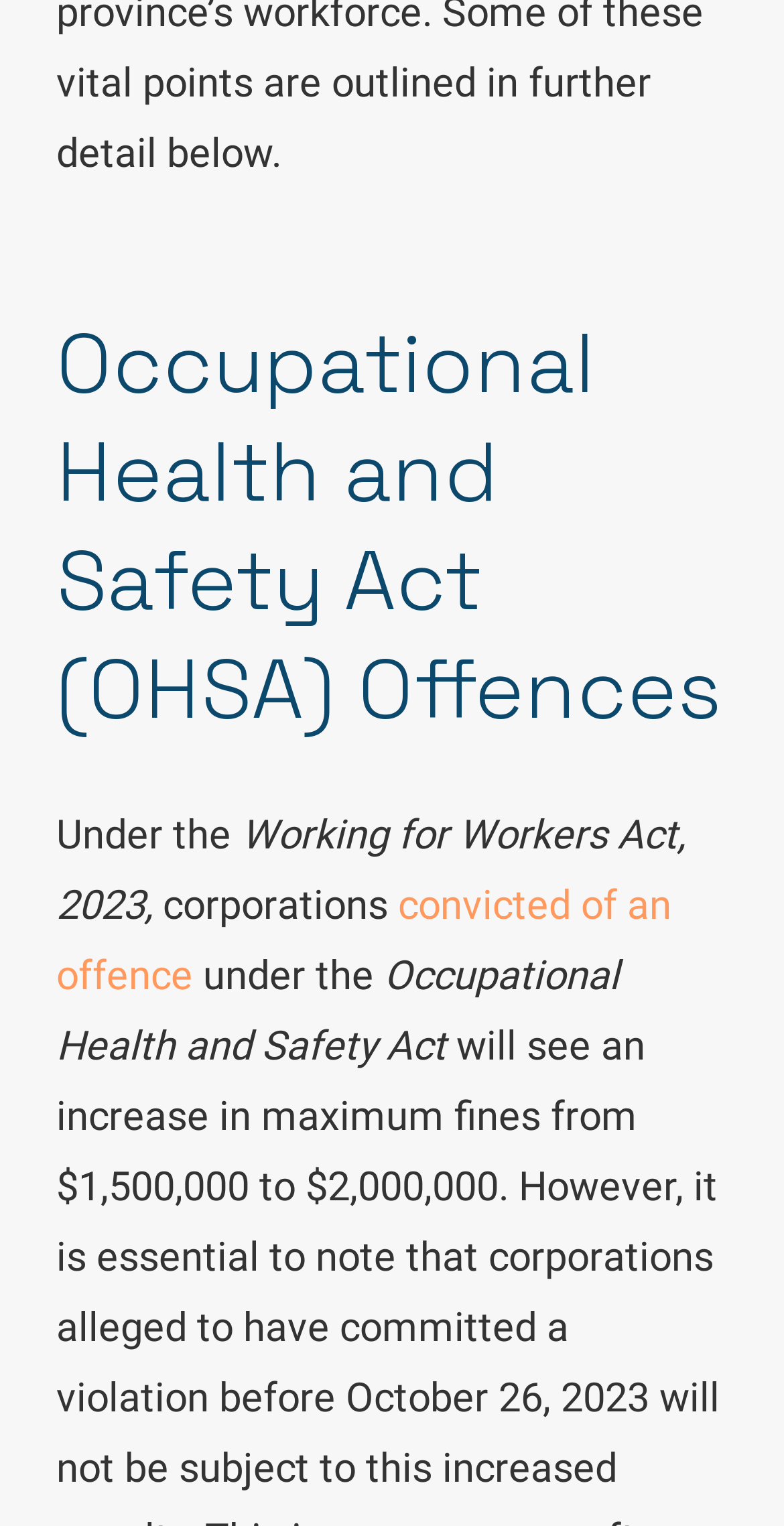Please identify the bounding box coordinates of the element on the webpage that should be clicked to follow this instruction: "View Workplace Harassment". The bounding box coordinates should be given as four float numbers between 0 and 1, formatted as [left, top, right, bottom].

[0.127, 0.225, 0.529, 0.249]